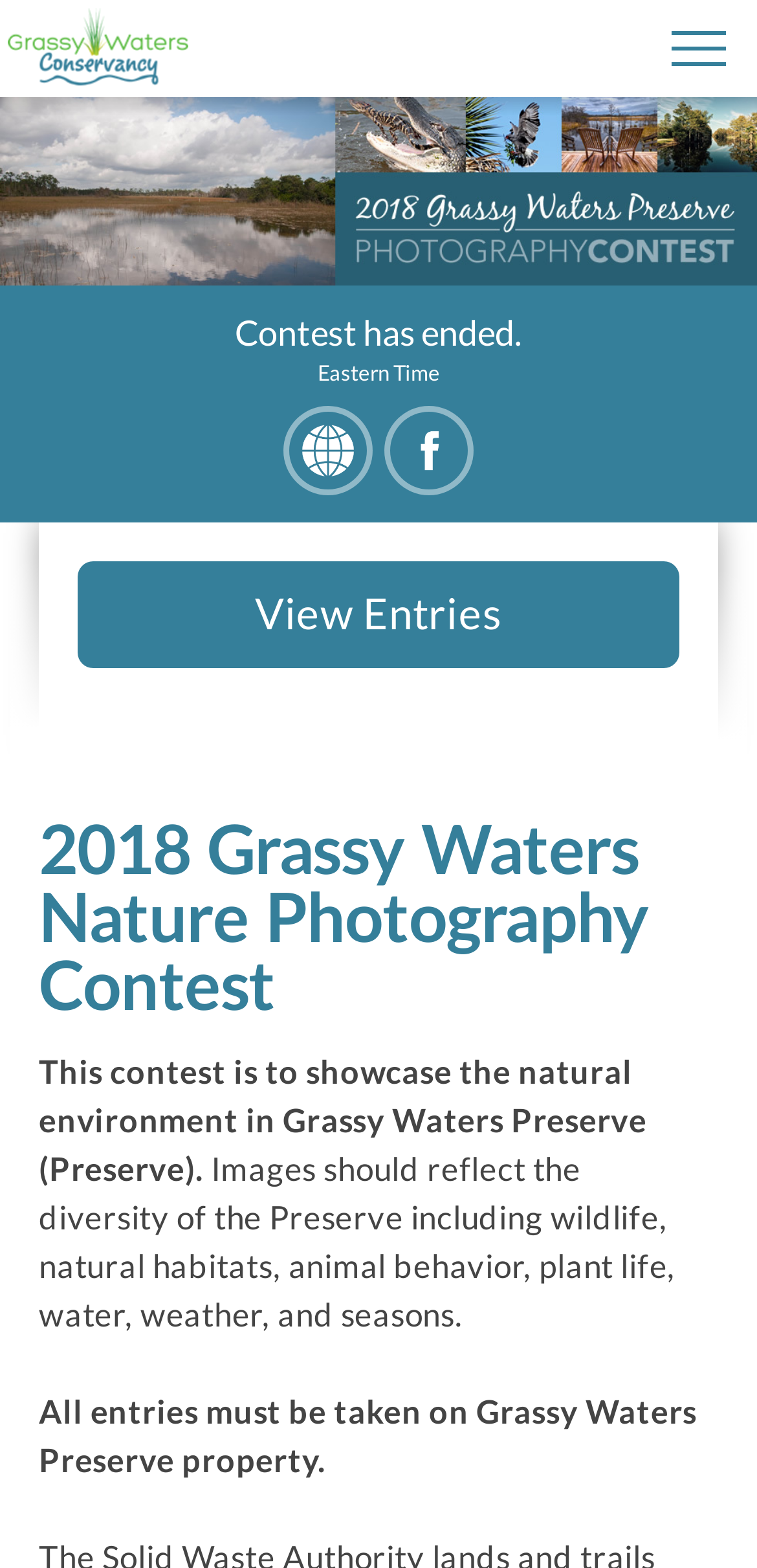What can be included in the images?
From the details in the image, answer the question comprehensively.

The webpage mentions that 'Images should reflect the diversity of the Preserve including wildlife, natural habitats, animal behavior, plant life, water, weather, and seasons.' which implies that a wide range of natural elements can be included in the images.